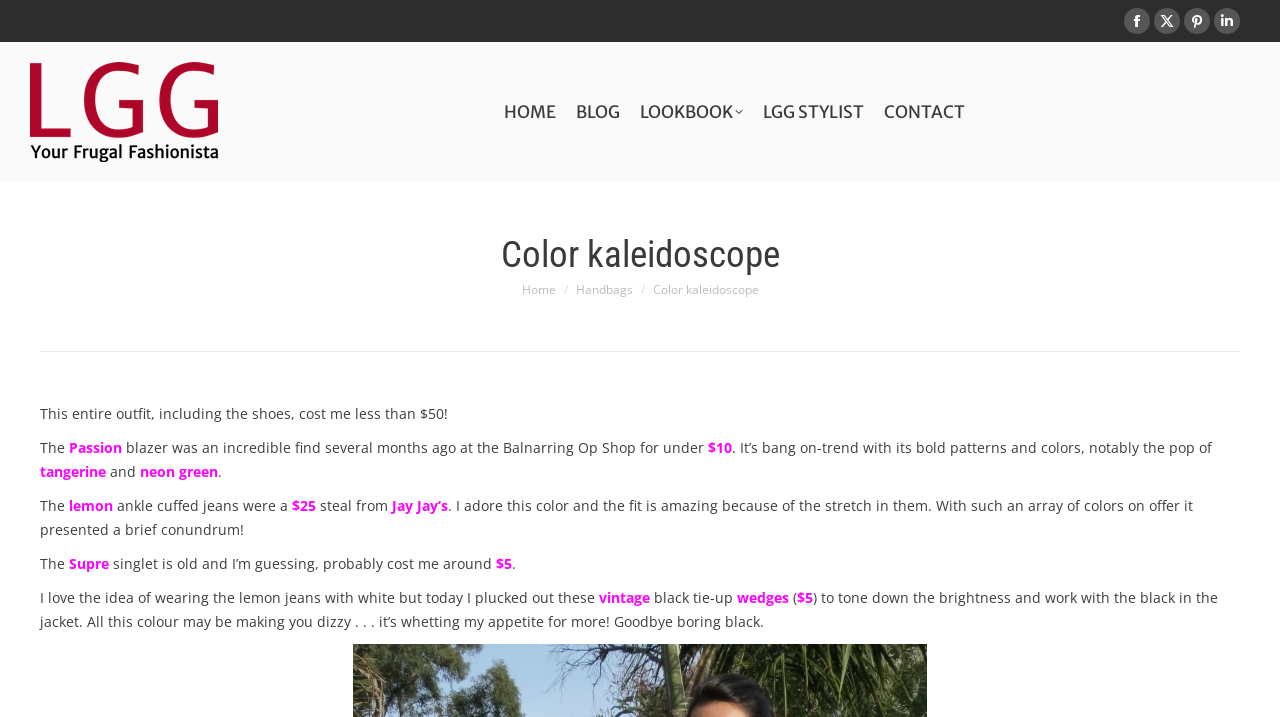Locate the bounding box coordinates of the element I should click to achieve the following instruction: "Visit Facebook page".

[0.878, 0.011, 0.898, 0.047]